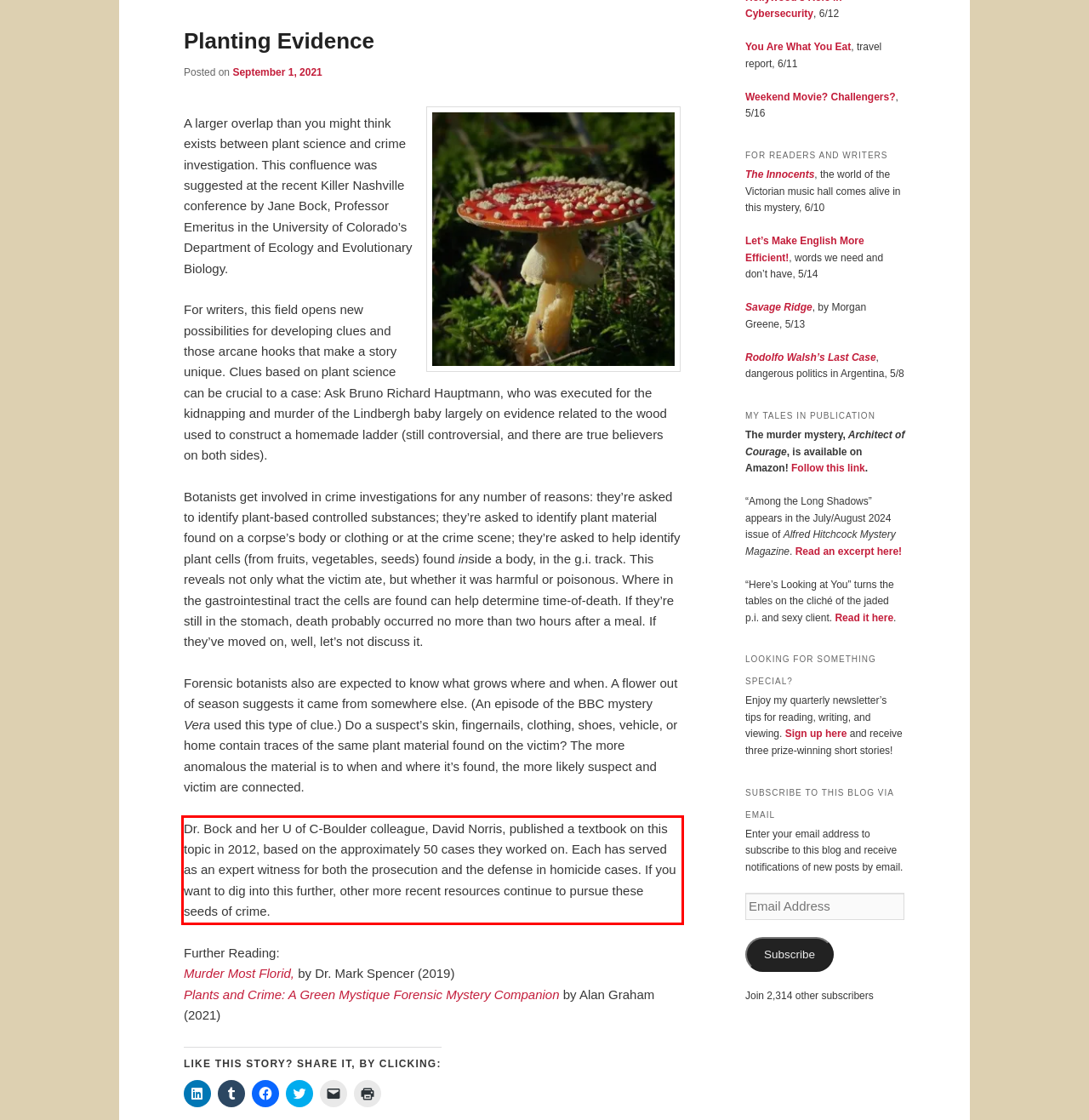Please look at the screenshot provided and find the red bounding box. Extract the text content contained within this bounding box.

Dr. Bock and her U of C-Boulder colleague, David Norris, published a textbook on this topic in 2012, based on the approximately 50 cases they worked on. Each has served as an expert witness for both the prosecution and the defense in homicide cases. If you want to dig into this further, other more recent resources continue to pursue these seeds of crime.